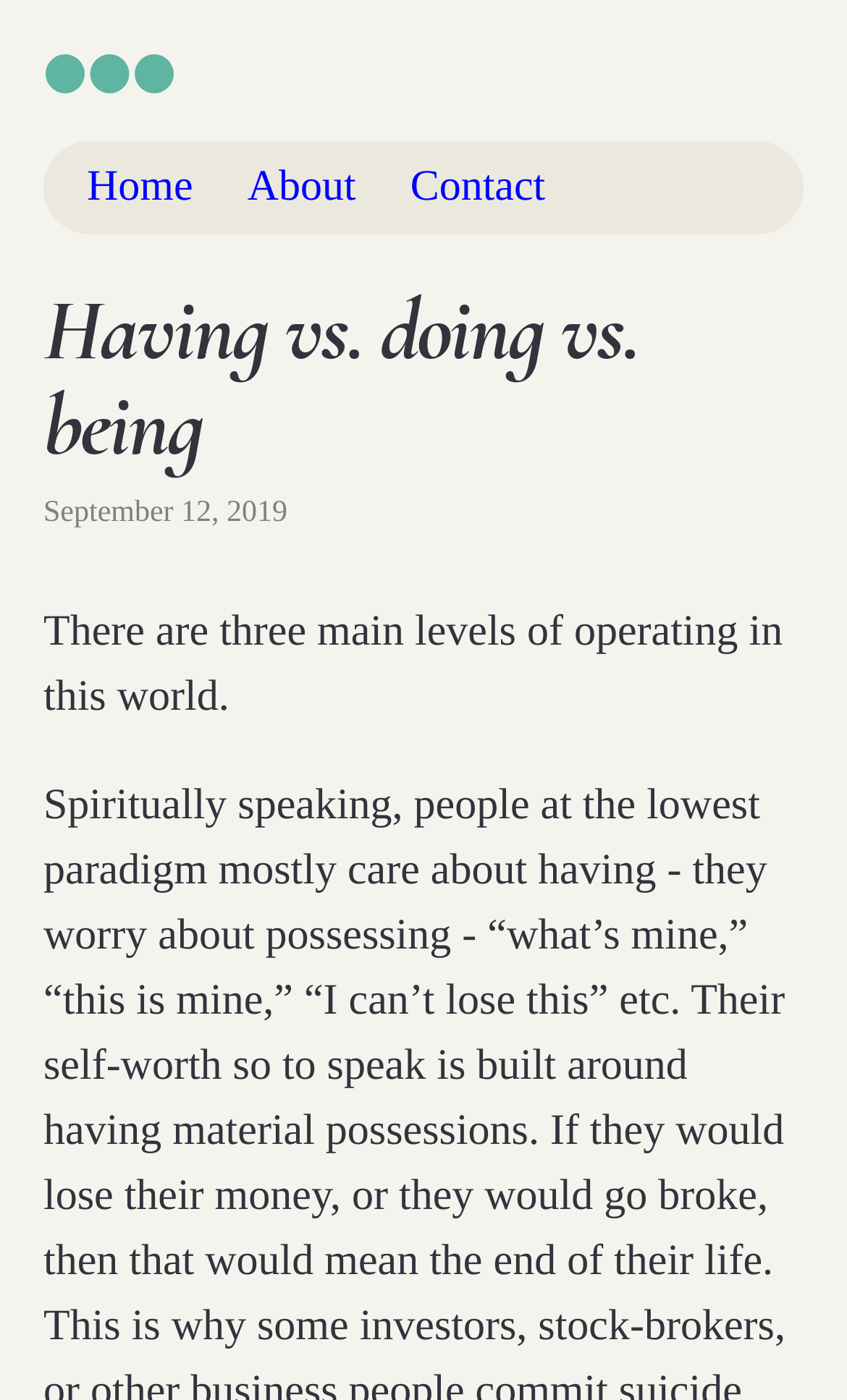From the details in the image, provide a thorough response to the question: What is the position of the 'Contact' link?

By comparing the bounding box coordinates of the links in the top navigation bar, I found that the 'Contact' link has the largest x2 value, which indicates that it is positioned to the right of the other links, making it the rightmost link.